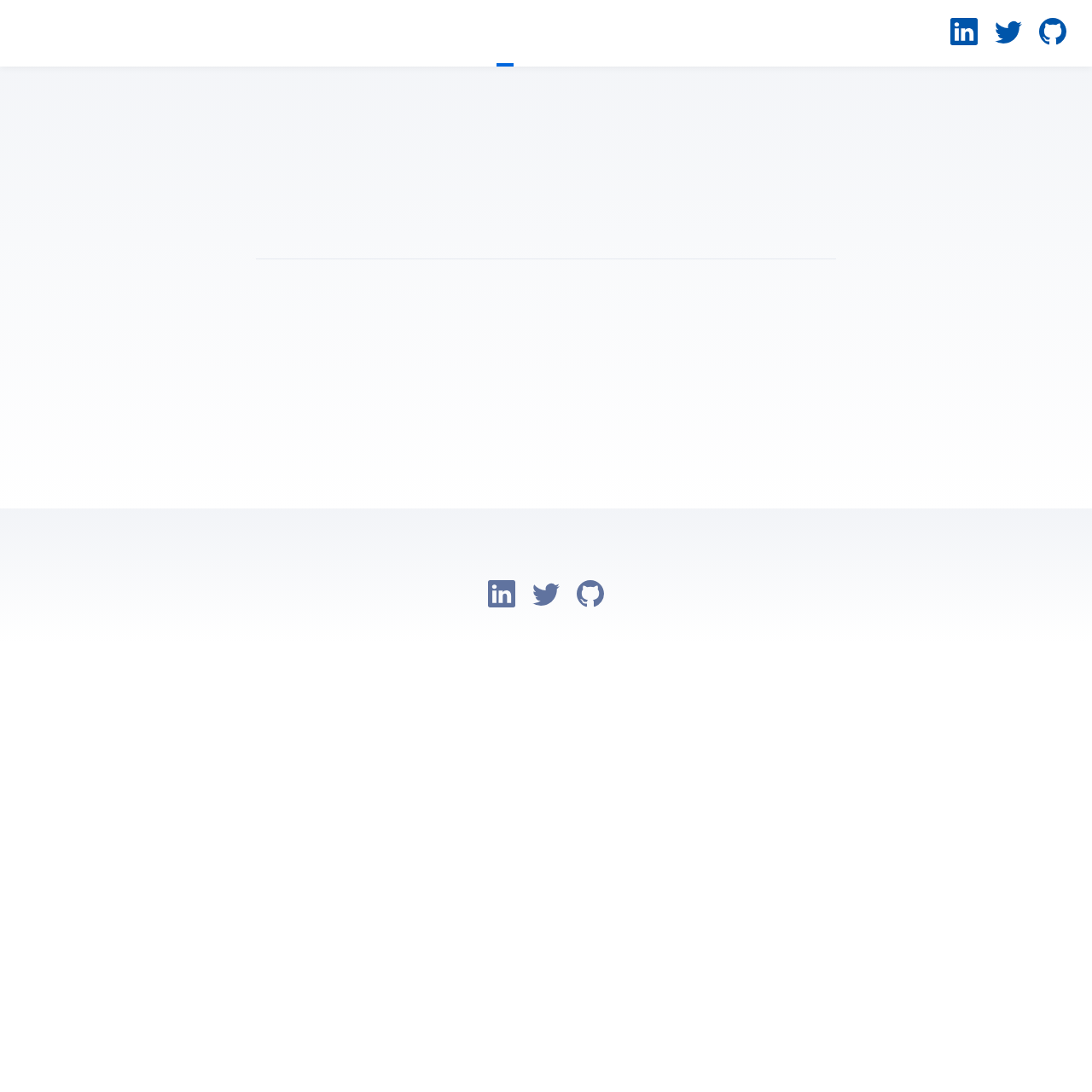What is the headline of the webpage?

A New Beginning